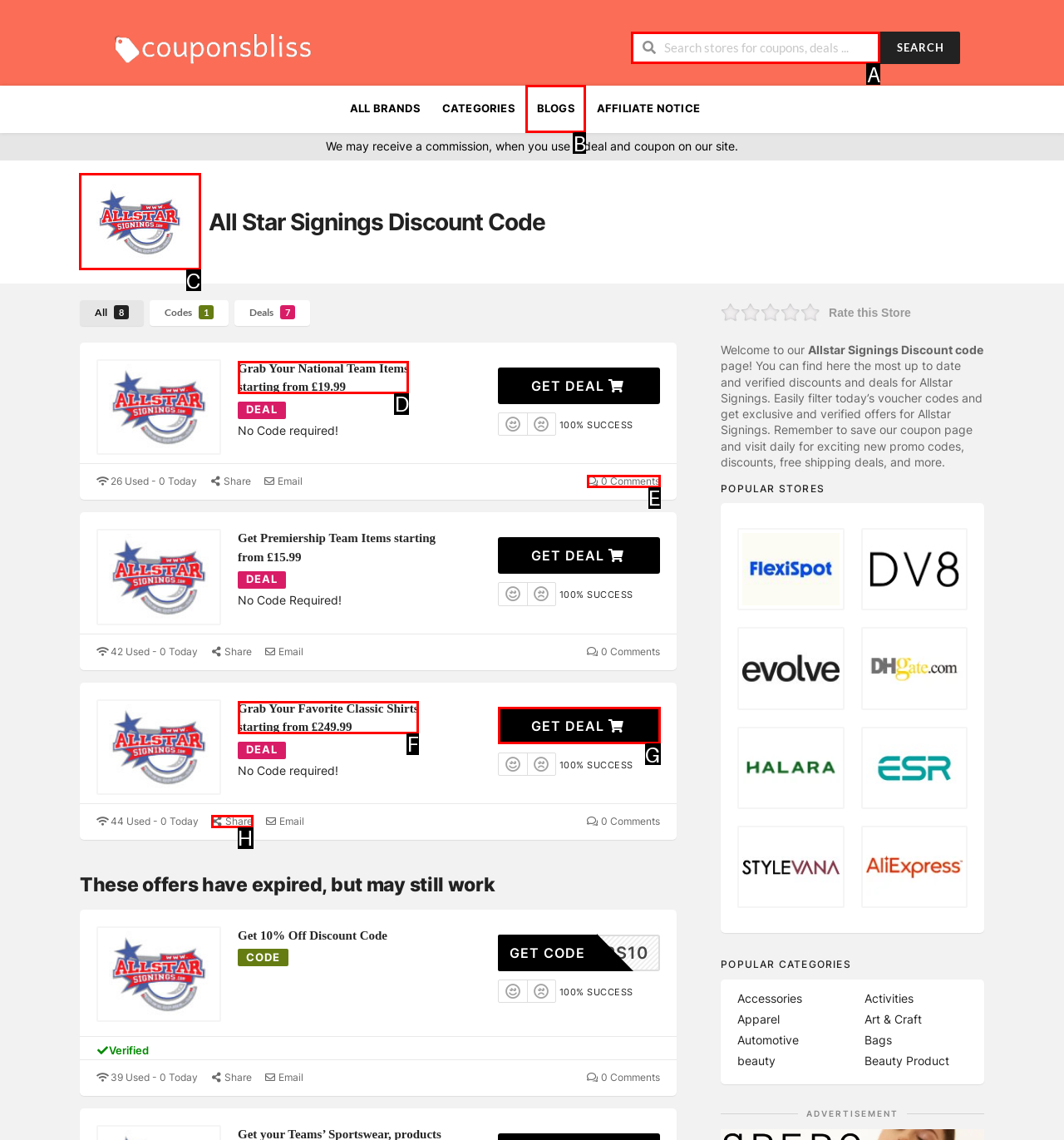Determine the right option to click to perform this task: Search for coupons
Answer with the correct letter from the given choices directly.

A